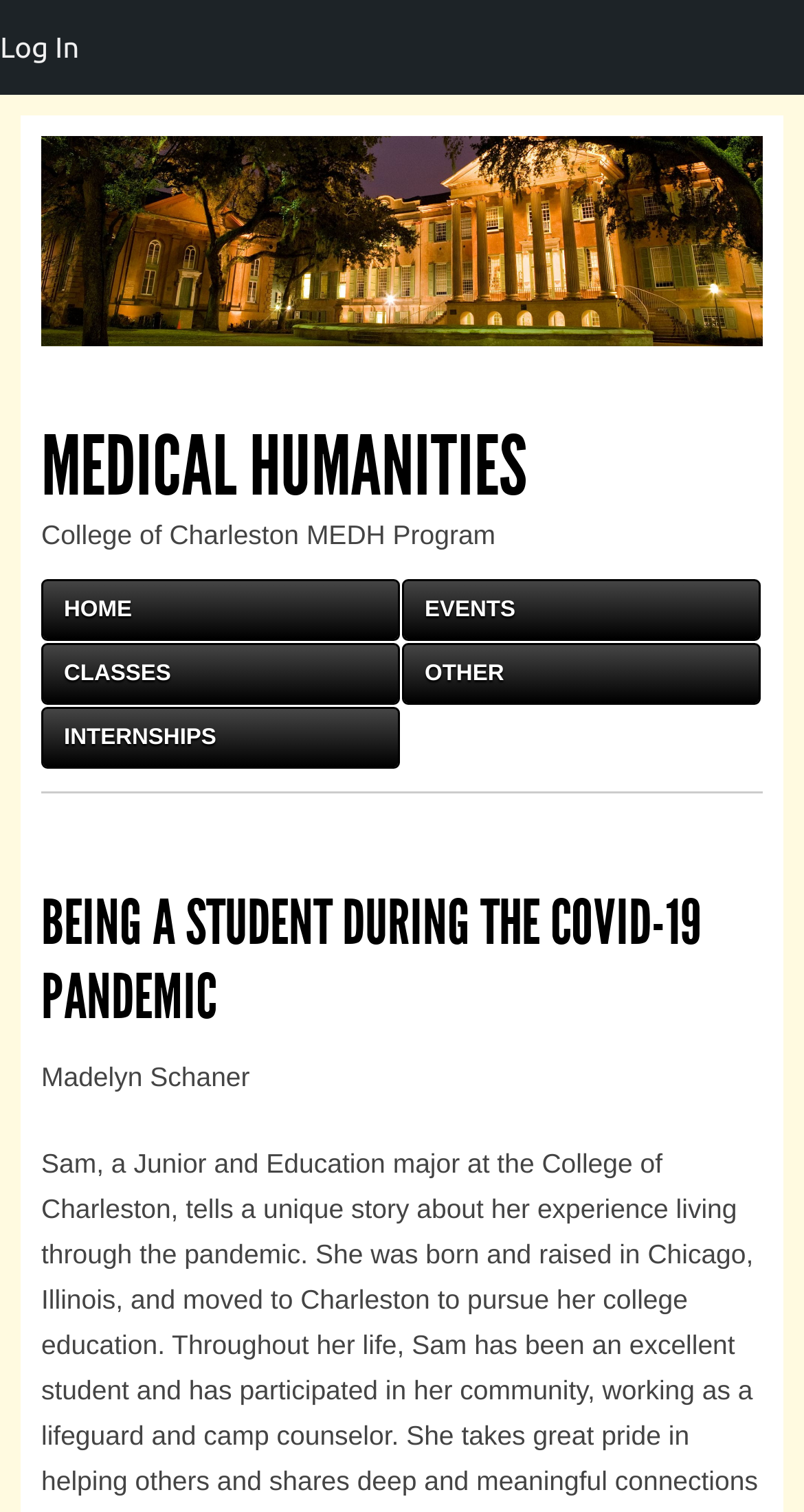Generate a comprehensive description of the webpage.

The webpage is about being a student during the COVID-19 pandemic. At the top, there is a figure with an image of "Medical Humanities" that takes up most of the width. Below the image, there is a link to "MEDICAL HUMANITIES" and a static text "College of Charleston MEDH Program". 

To the right of the image, there is a navigation menu with five links: "HOME", "EVENTS", "CLASSES", "OTHER", and "INTERNSHIPS". These links are aligned horizontally and take up about half of the width.

Below the navigation menu, there is a large heading that reads "BEING A STUDENT DURING THE COVID-19 PANDEMIC". This heading spans the entire width of the page.

Under the heading, there is a static text "Madelyn Schaner". In the top-left corner, there is a small link to "Log In".